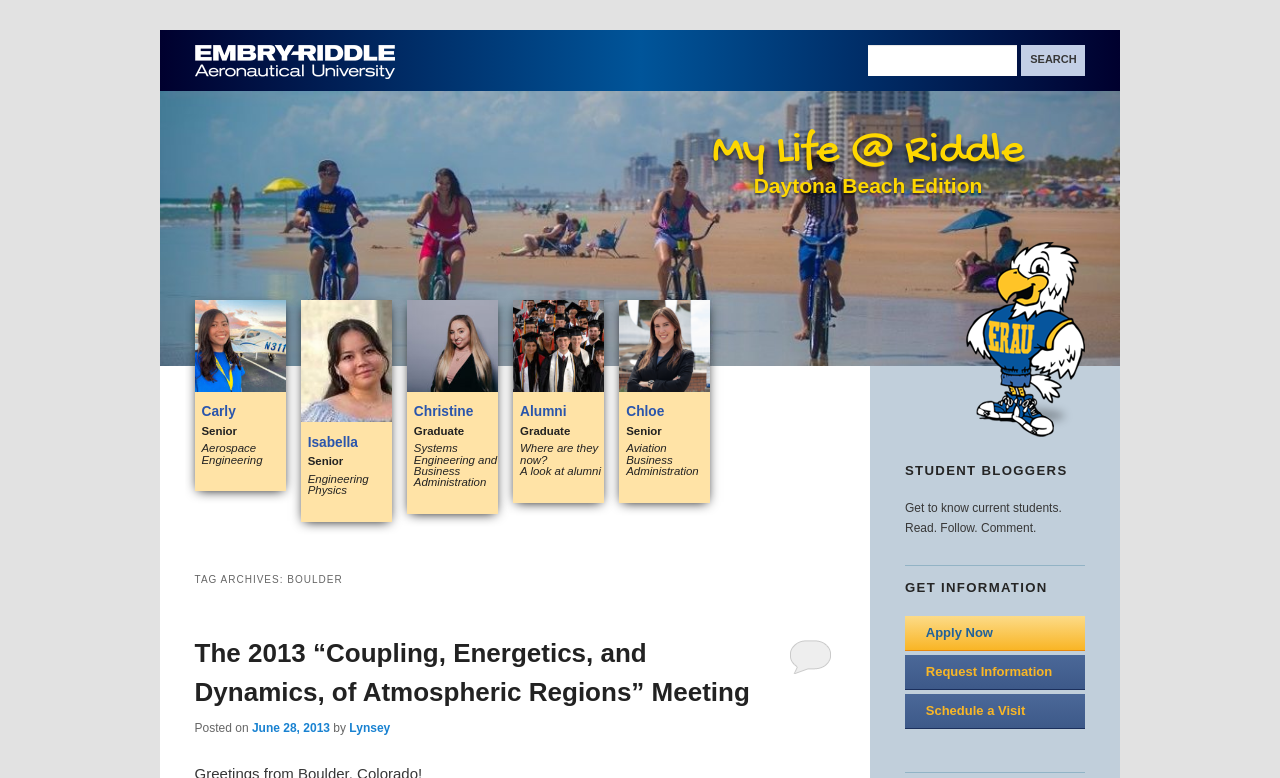Predict the bounding box of the UI element based on this description: "value="SEARCH"".

[0.798, 0.058, 0.848, 0.097]